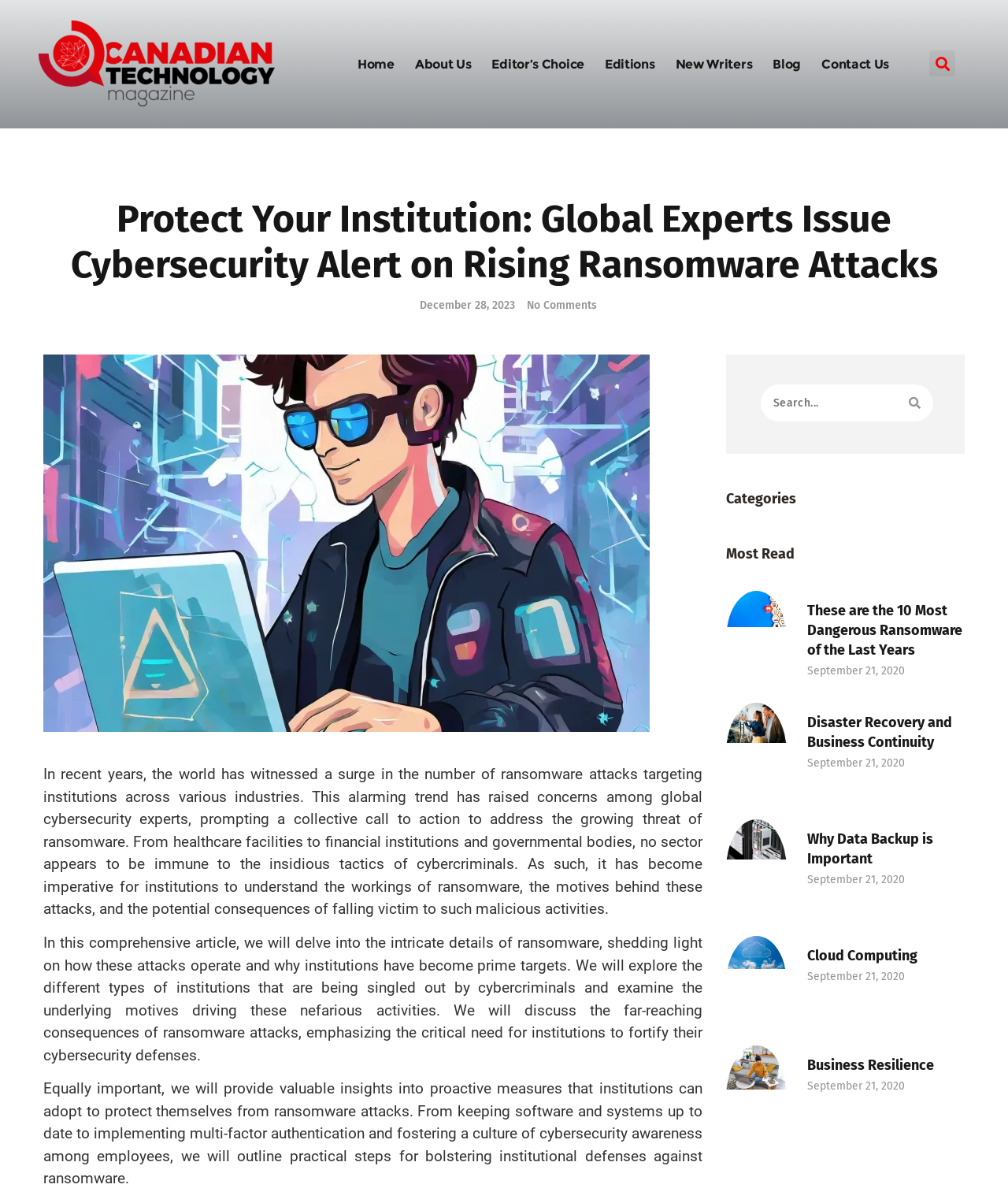Determine the bounding box coordinates of the element that should be clicked to execute the following command: "View the 'These are the 10 Most Dangerous Ransomware of the Last Years' article".

[0.801, 0.5, 0.954, 0.548]